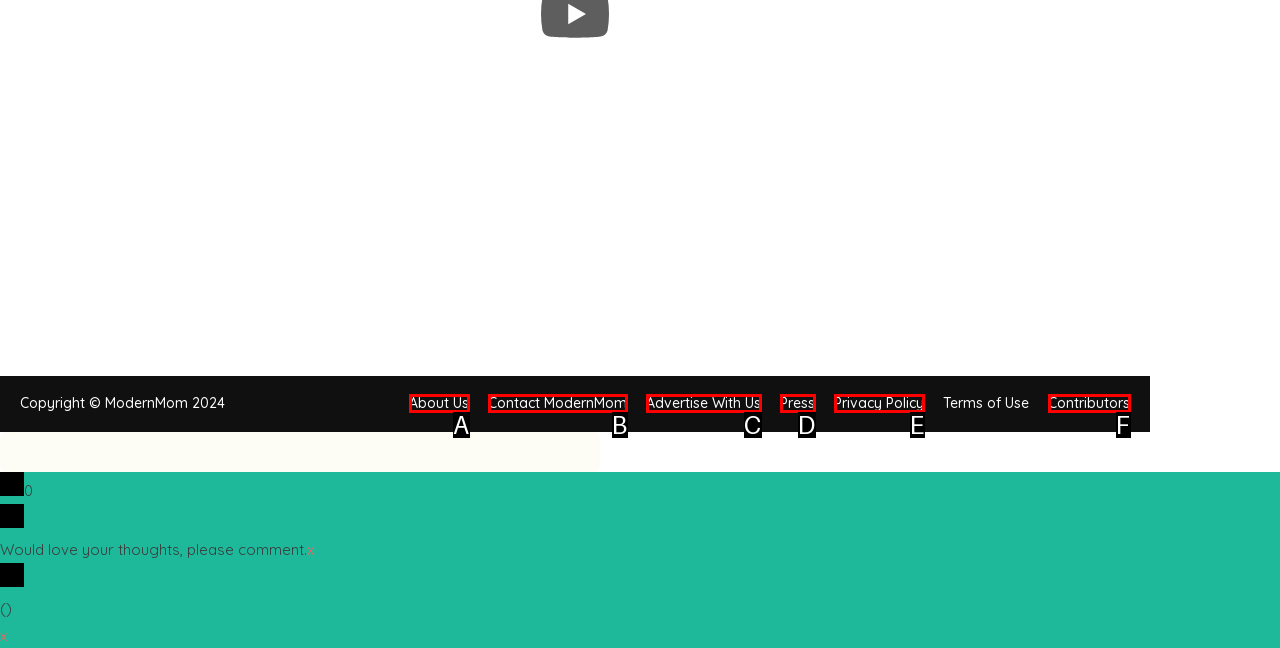Based on the element description: About Us, choose the best matching option. Provide the letter of the option directly.

A